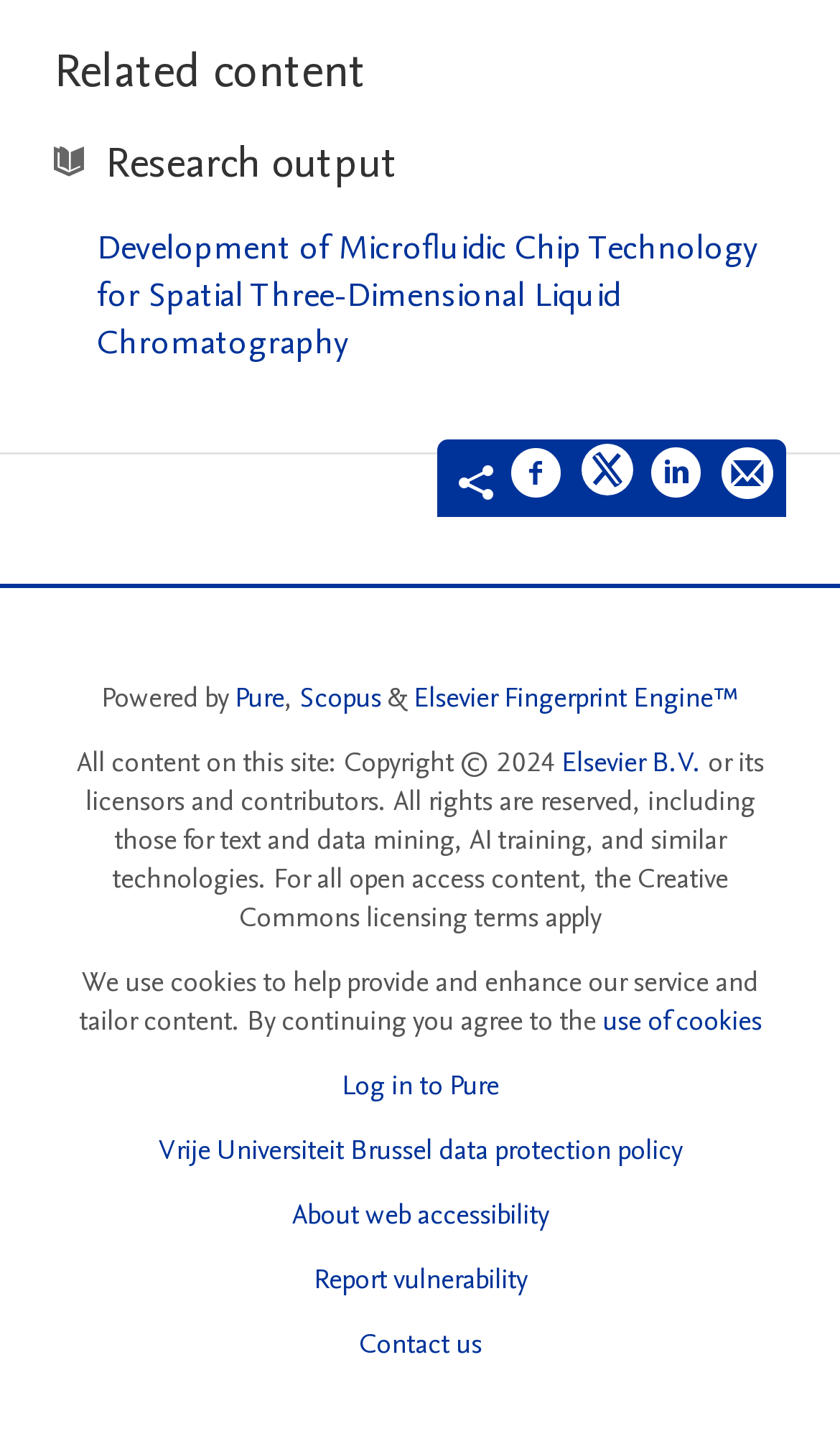Bounding box coordinates should be provided in the format (top-left x, top-left y, bottom-right x, bottom-right y) with all values between 0 and 1. Identify the bounding box for this UI element: Elsevier Fingerprint Engine™

[0.492, 0.467, 0.879, 0.494]